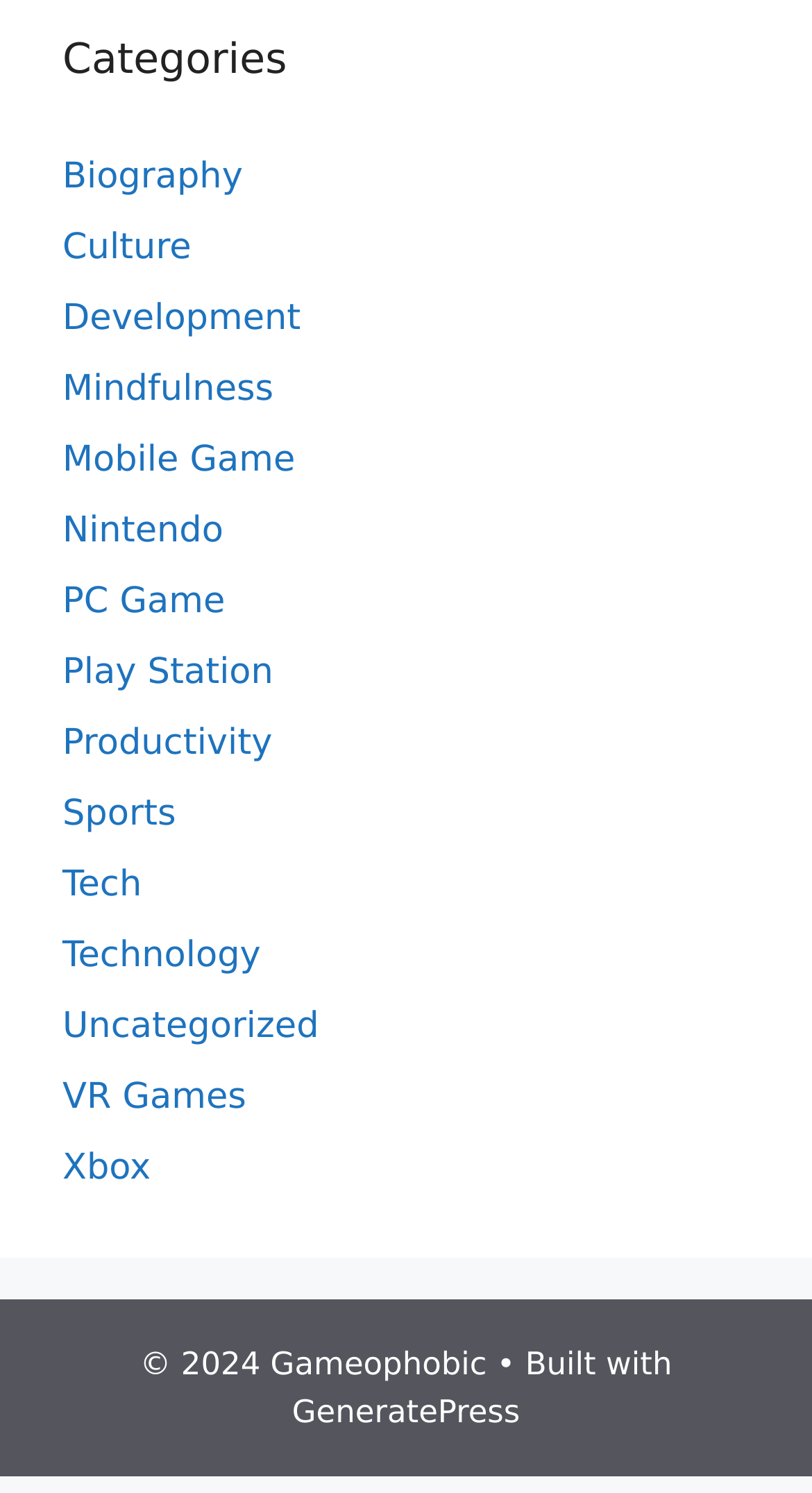Identify the bounding box coordinates necessary to click and complete the given instruction: "Click on the 'Biography' category".

[0.077, 0.104, 0.299, 0.132]